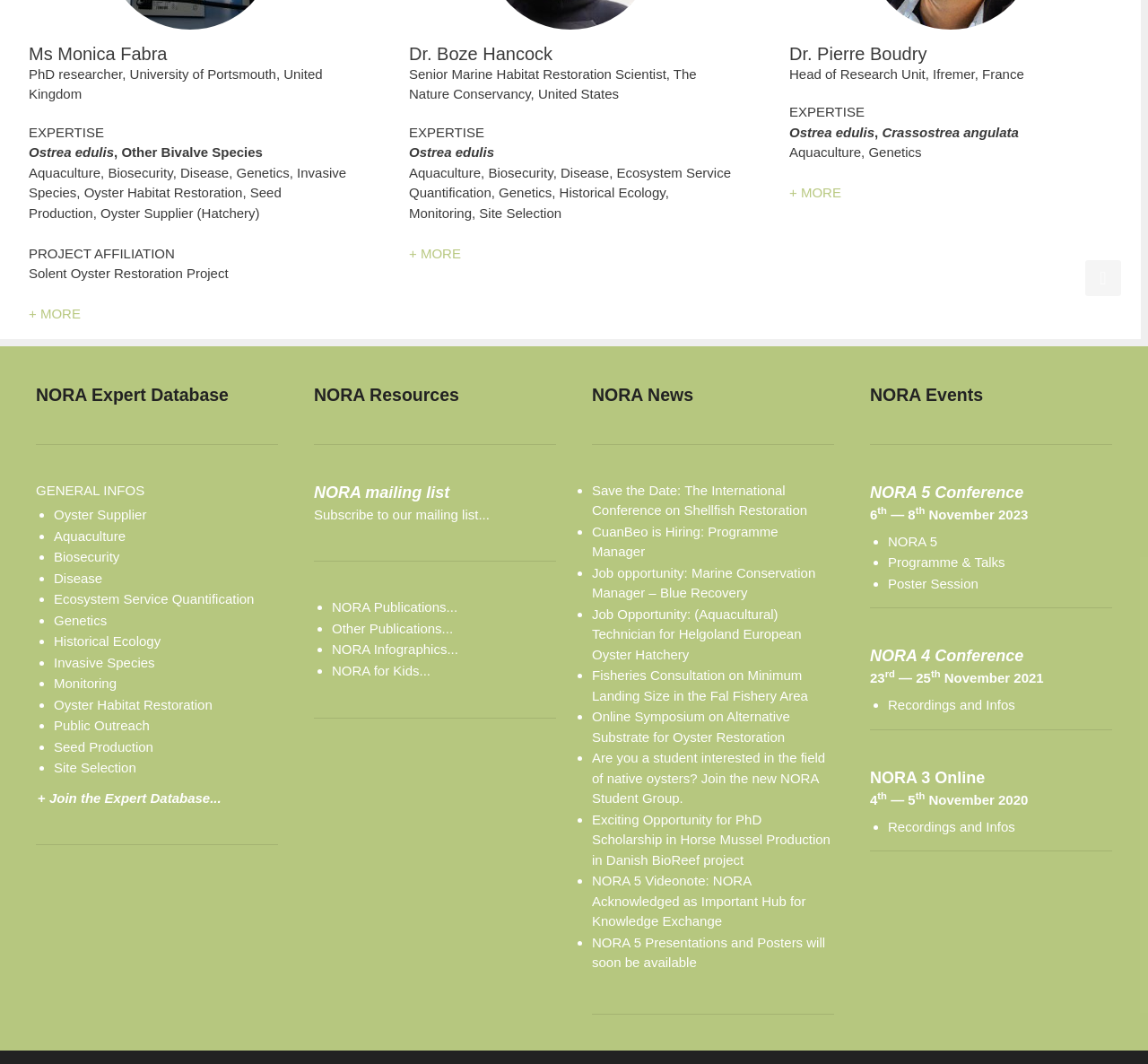How many list markers are there in the 'GENERAL INFOS' section?
Look at the webpage screenshot and answer the question with a detailed explanation.

I counted the number of list marker elements in the 'GENERAL INFOS' section and found 13 list markers.